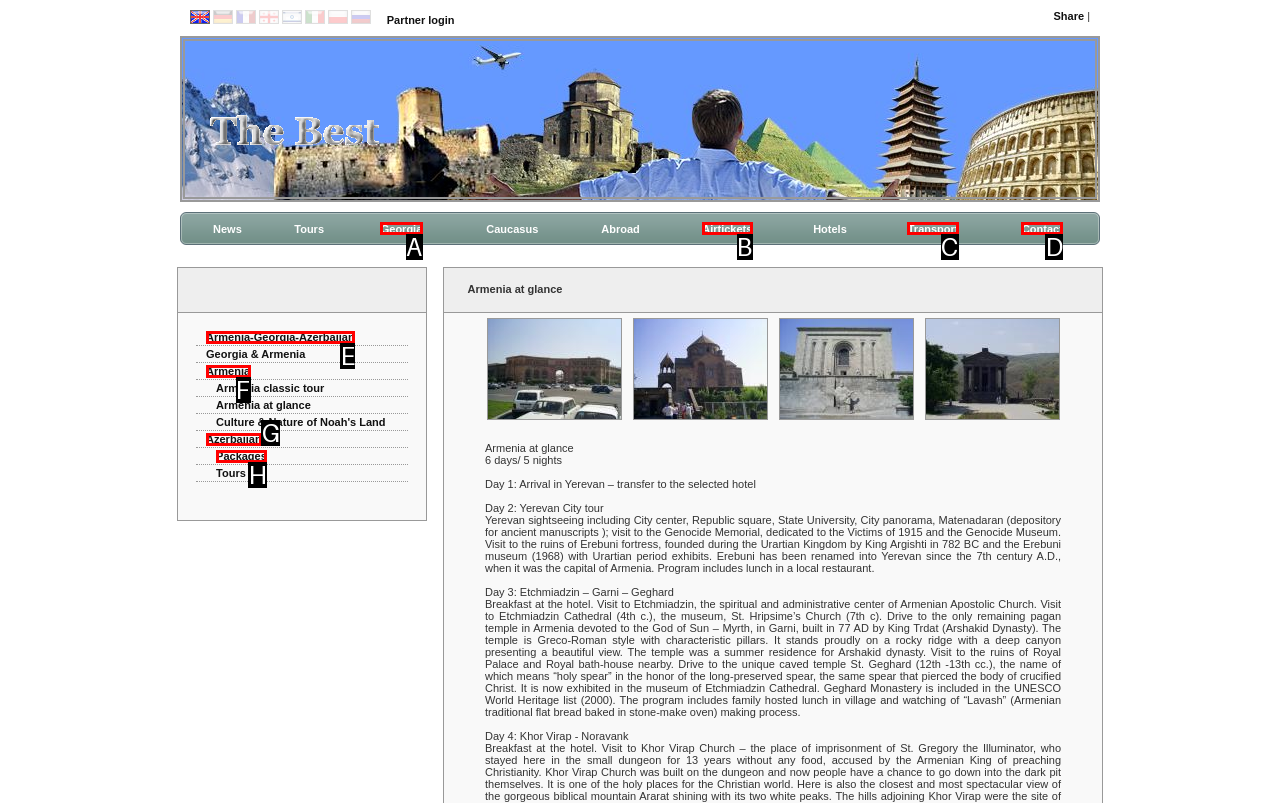Identify the HTML element that matches the description: Armenia. Provide the letter of the correct option from the choices.

F